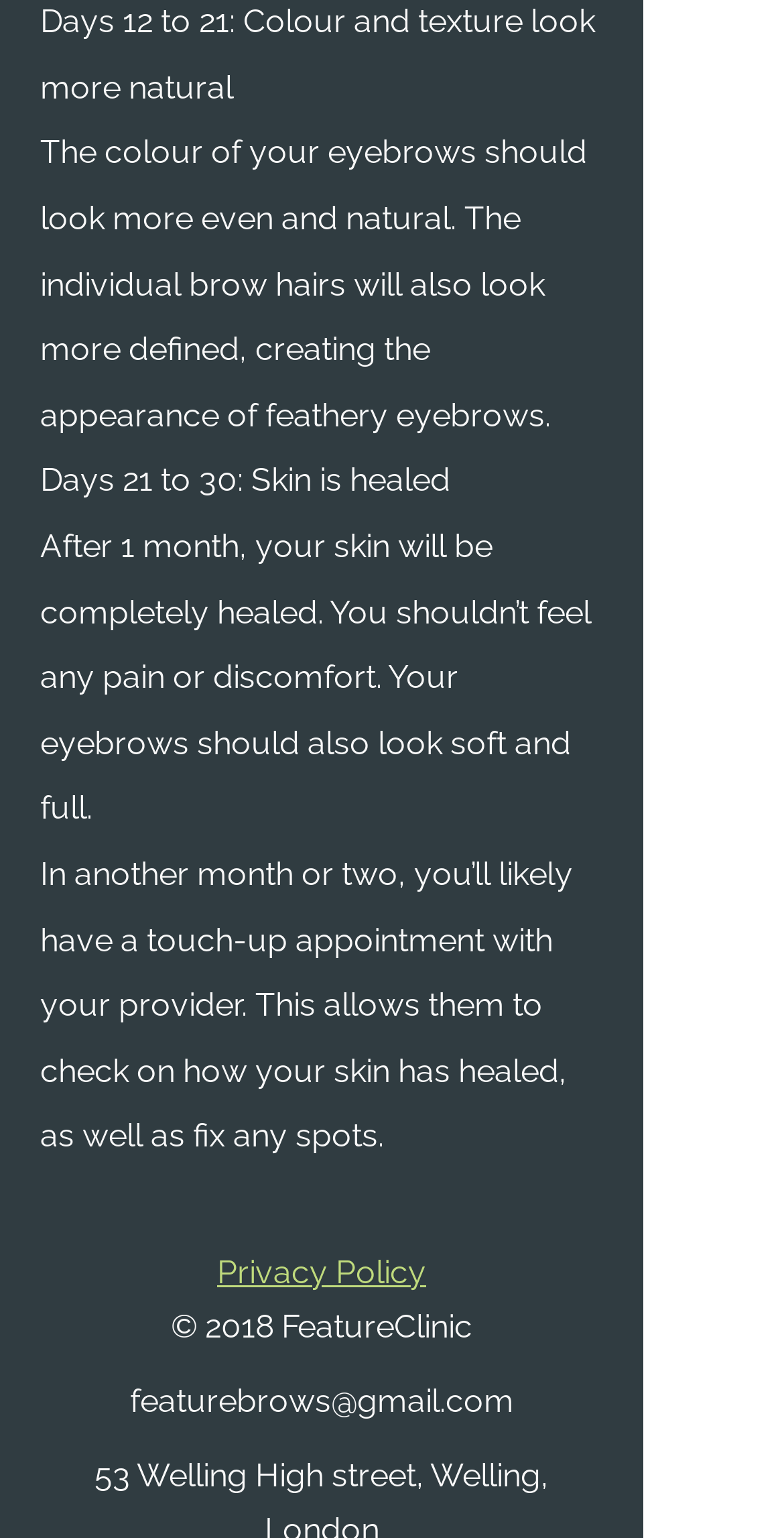What is the copyright year of the webpage?
Kindly offer a comprehensive and detailed response to the question.

The copyright information at the bottom of the webpage indicates that the webpage is copyrighted by FeatureClinic in 2018.